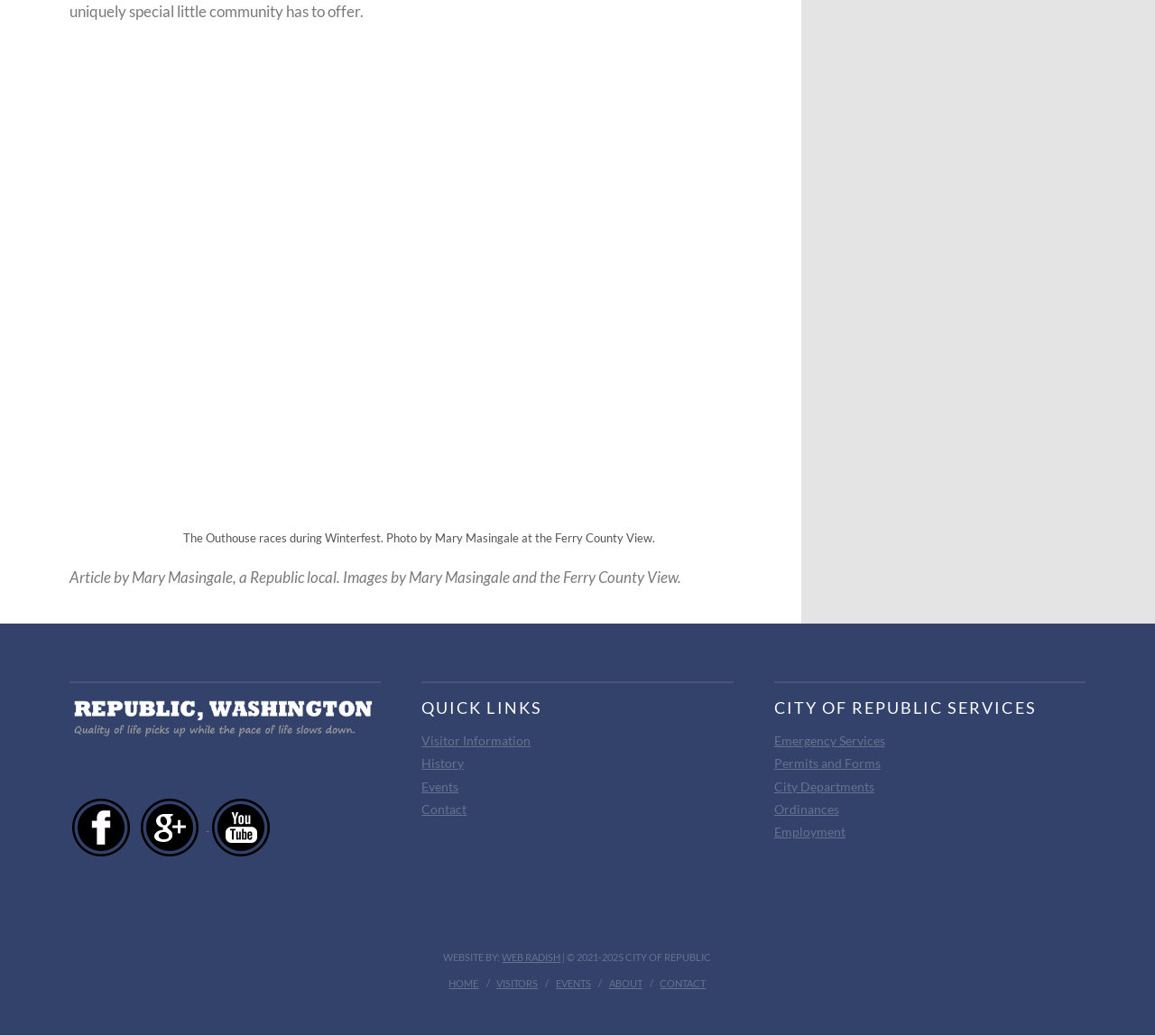Find the bounding box coordinates of the element I should click to carry out the following instruction: "Read about Visitor Information".

[0.365, 0.707, 0.46, 0.722]